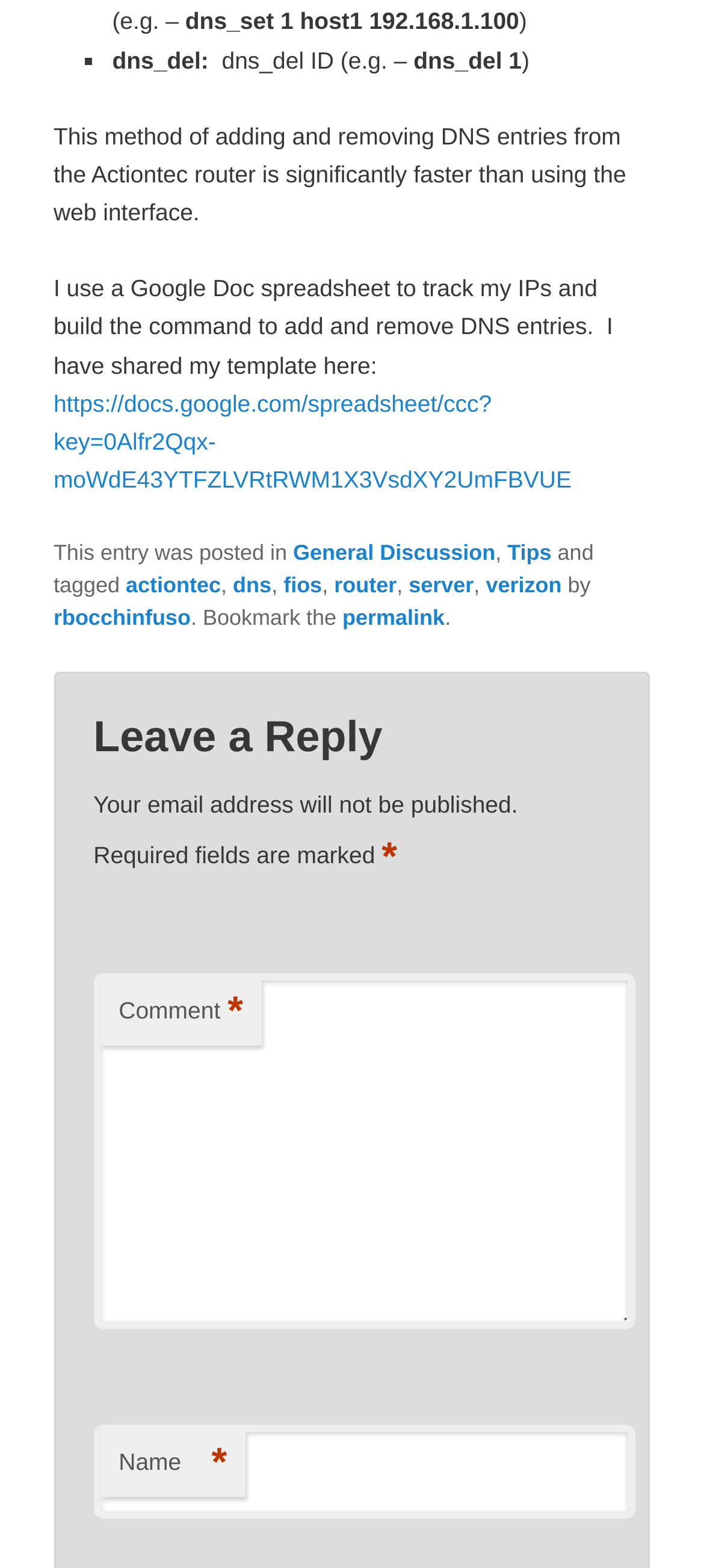From the webpage screenshot, predict the bounding box coordinates (top-left x, top-left y, bottom-right x, bottom-right y) for the UI element described here: General Discussion

[0.416, 0.345, 0.704, 0.361]